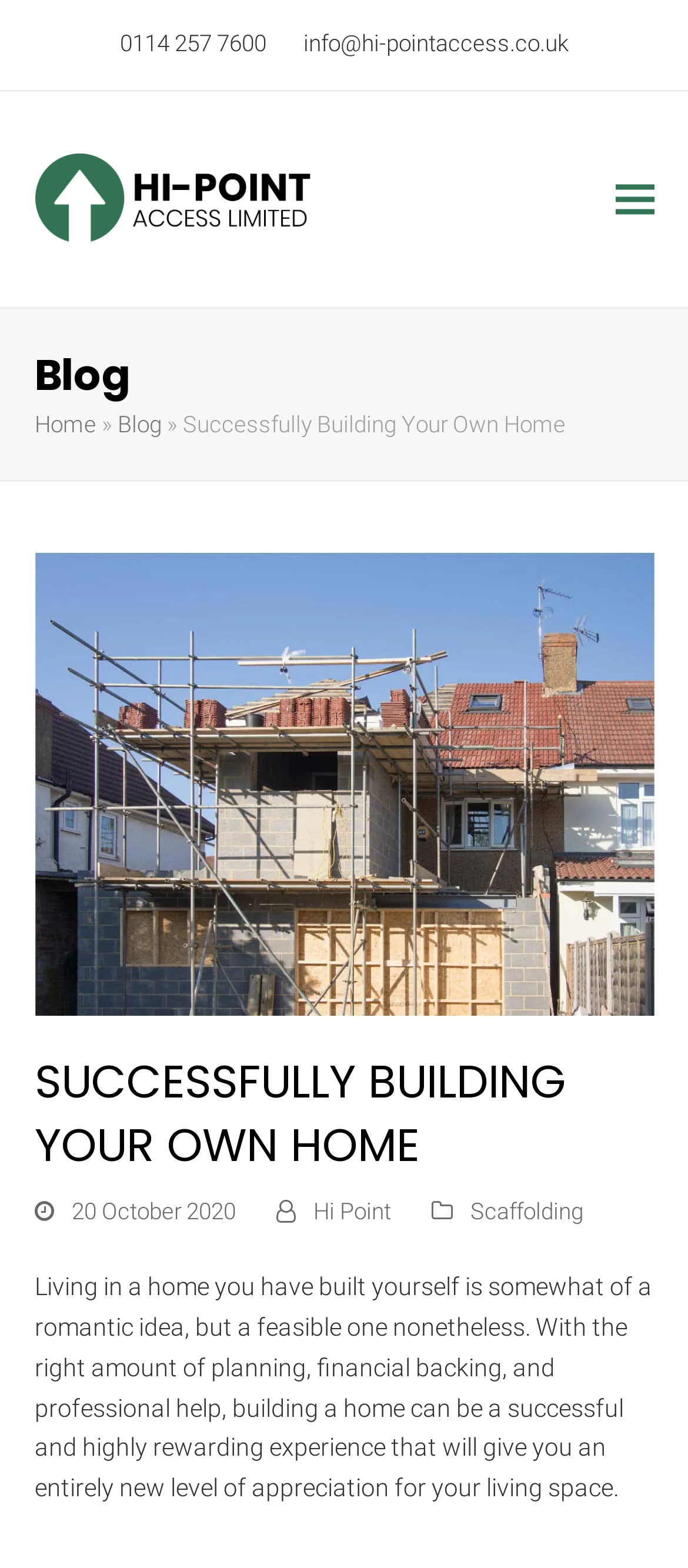Determine the bounding box for the described HTML element: "alt="Hi Point Access"". Ensure the coordinates are four float numbers between 0 and 1 in the format [left, top, right, bottom].

[0.05, 0.117, 0.46, 0.135]